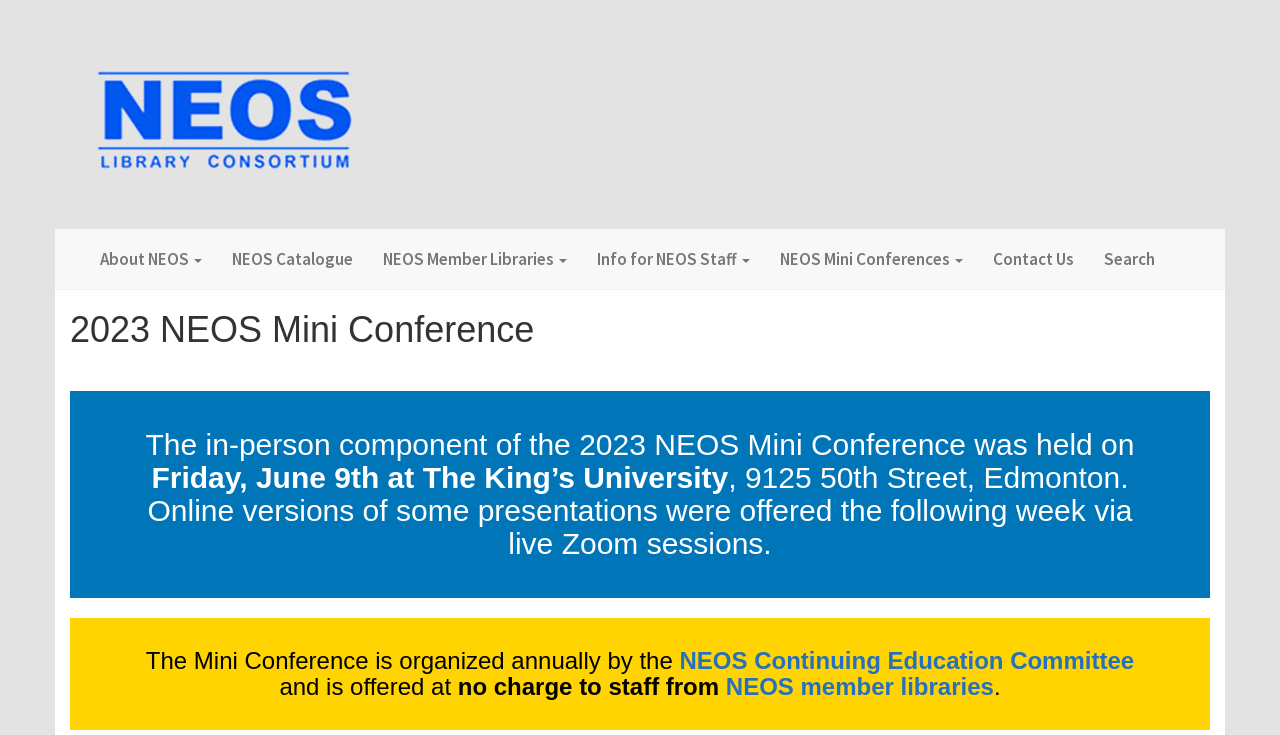Reply to the question below using a single word or brief phrase:
How many presentations were offered online?

Some